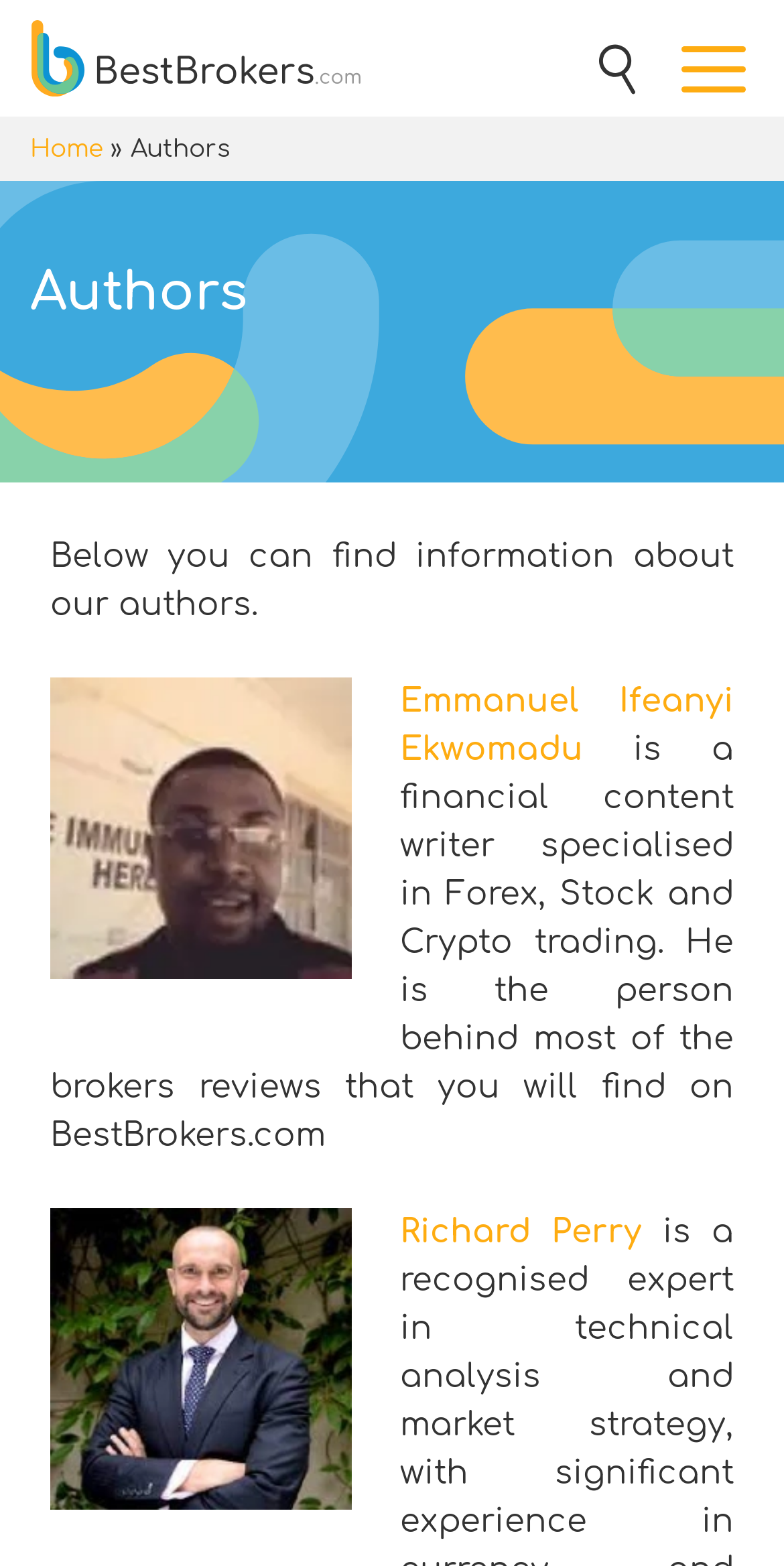Based on the element description: "parent_node: FOREX GUIDES", identify the UI element and provide its bounding box coordinates. Use four float numbers between 0 and 1, [left, top, right, bottom].

[0.828, 0.031, 0.91, 0.051]